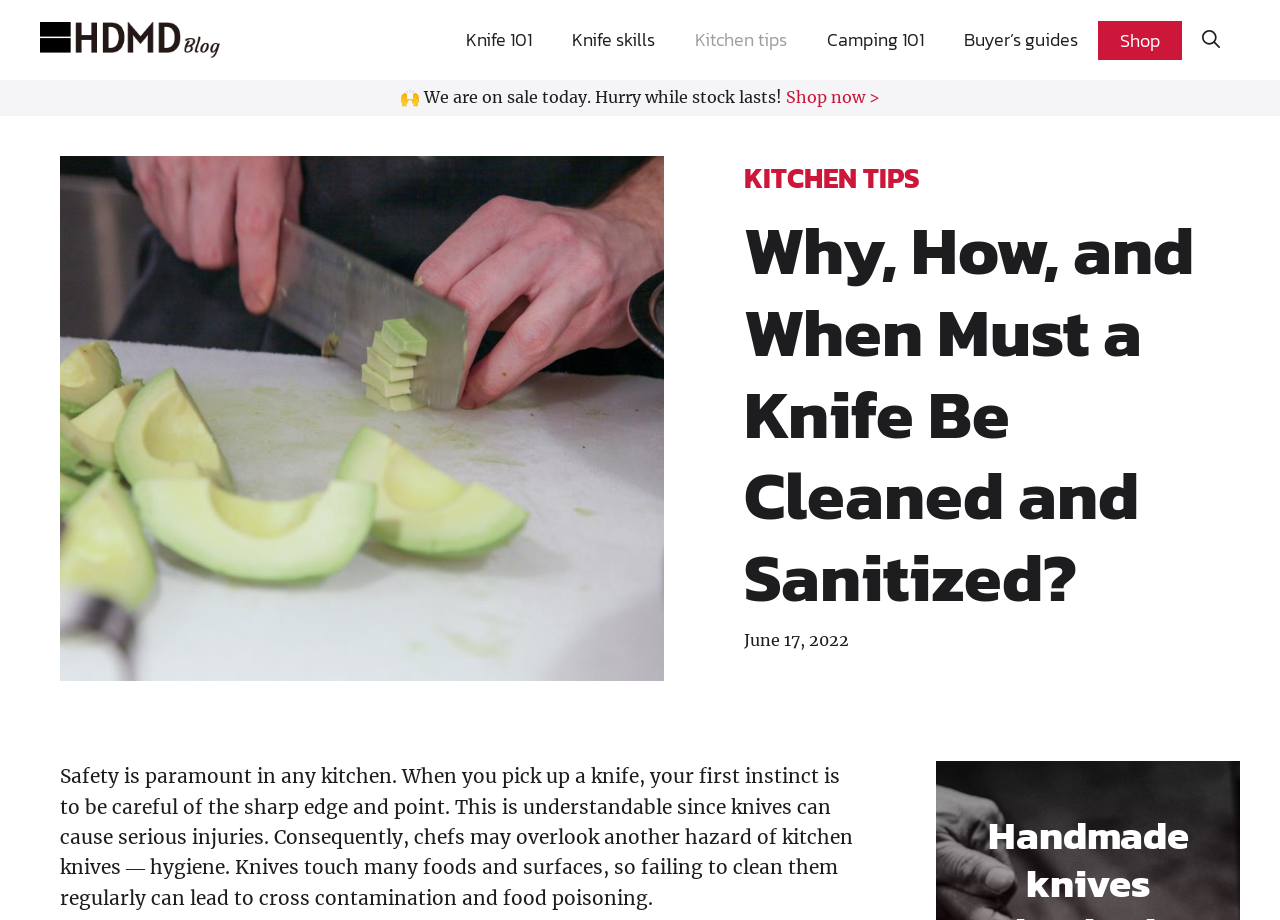Pinpoint the bounding box coordinates of the element that must be clicked to accomplish the following instruction: "Browse 'Knife 101'". The coordinates should be in the format of four float numbers between 0 and 1, i.e., [left, top, right, bottom].

[0.348, 0.022, 0.431, 0.065]